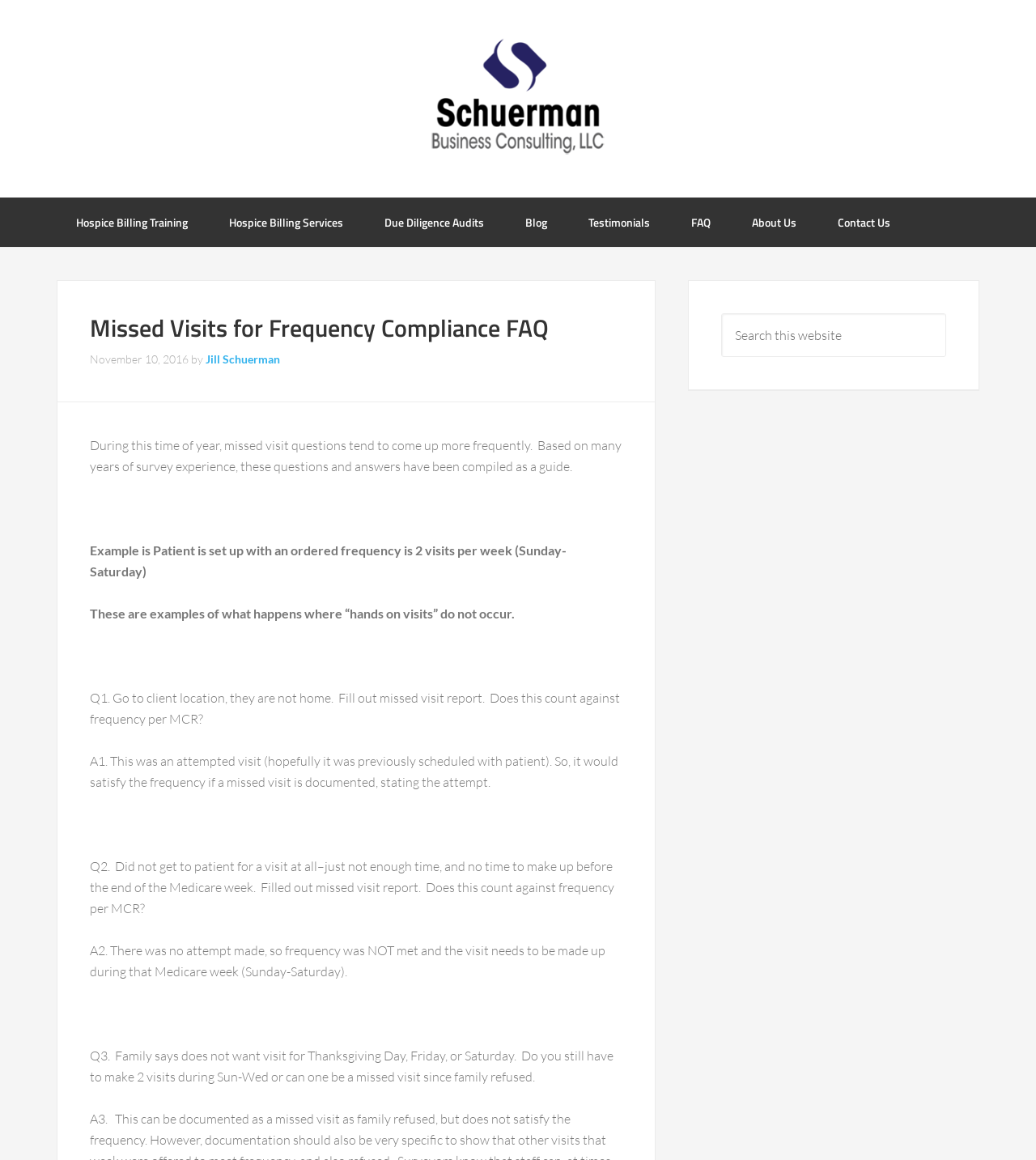Can you specify the bounding box coordinates of the area that needs to be clicked to fulfill the following instruction: "Click on Contact Us link"?

[0.79, 0.17, 0.878, 0.213]